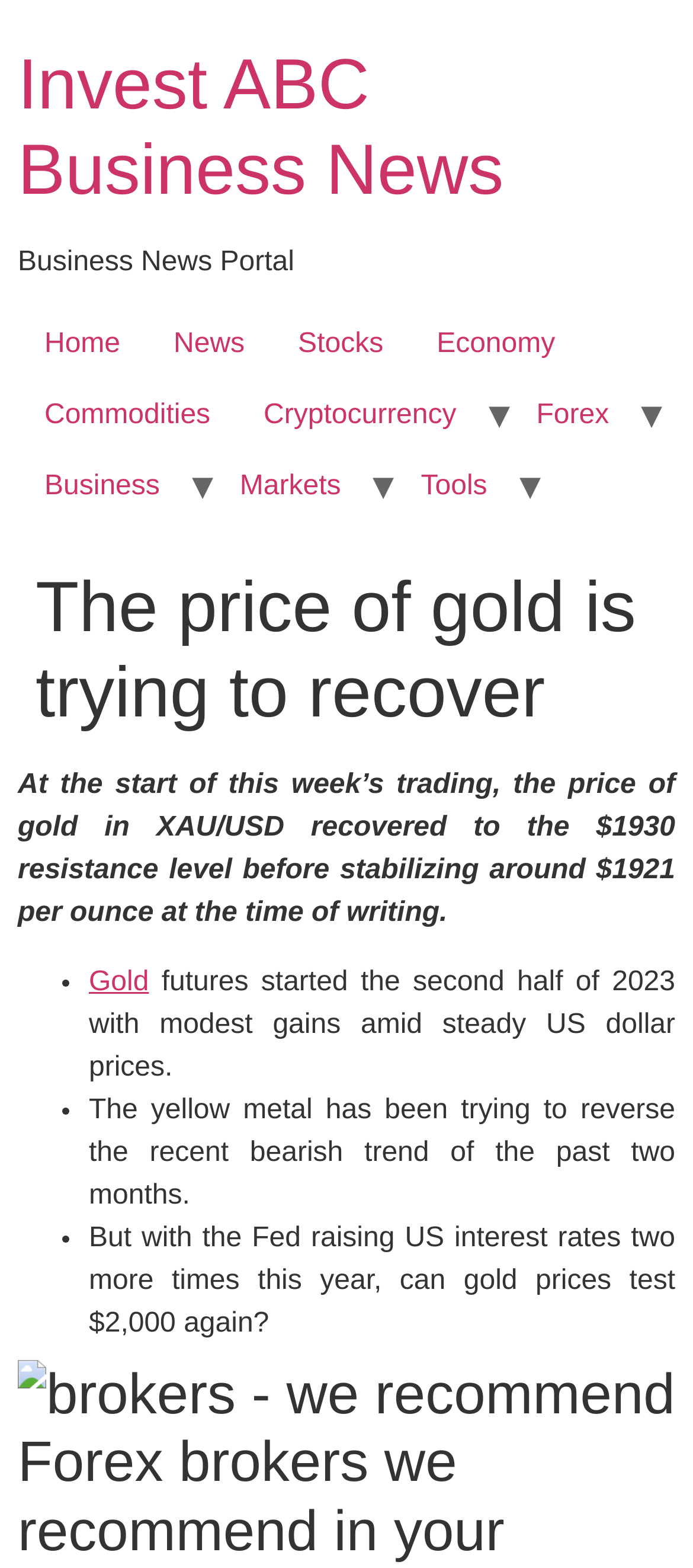Please provide the bounding box coordinates in the format (top-left x, top-left y, bottom-right x, bottom-right y). Remember, all values are floating point numbers between 0 and 1. What is the bounding box coordinate of the region described as: Invest ABC Business News

[0.026, 0.029, 0.727, 0.134]